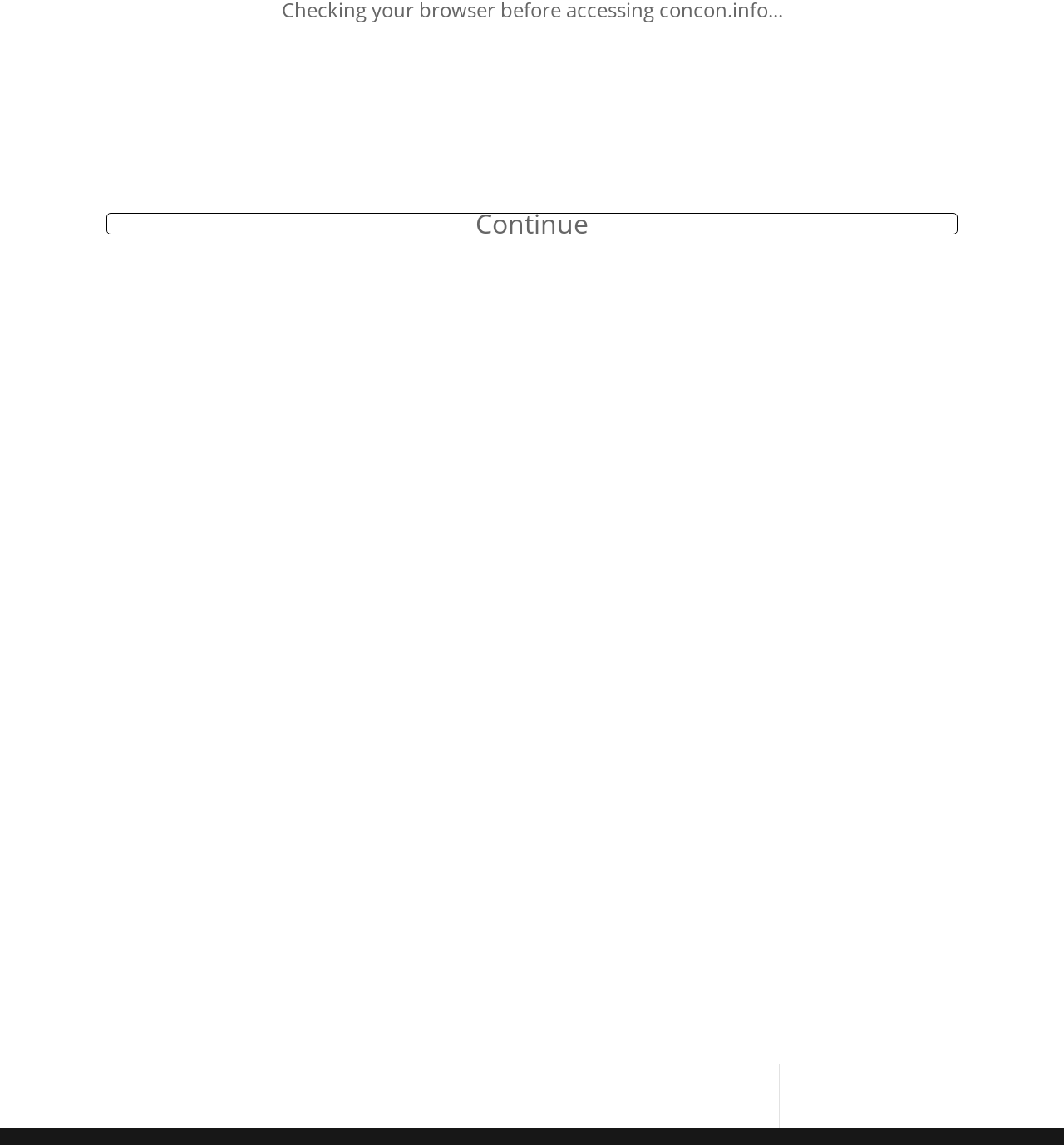What is the purpose of the Congress according to Article V?
Give a single word or phrase as your answer by examining the image.

Propose amendments